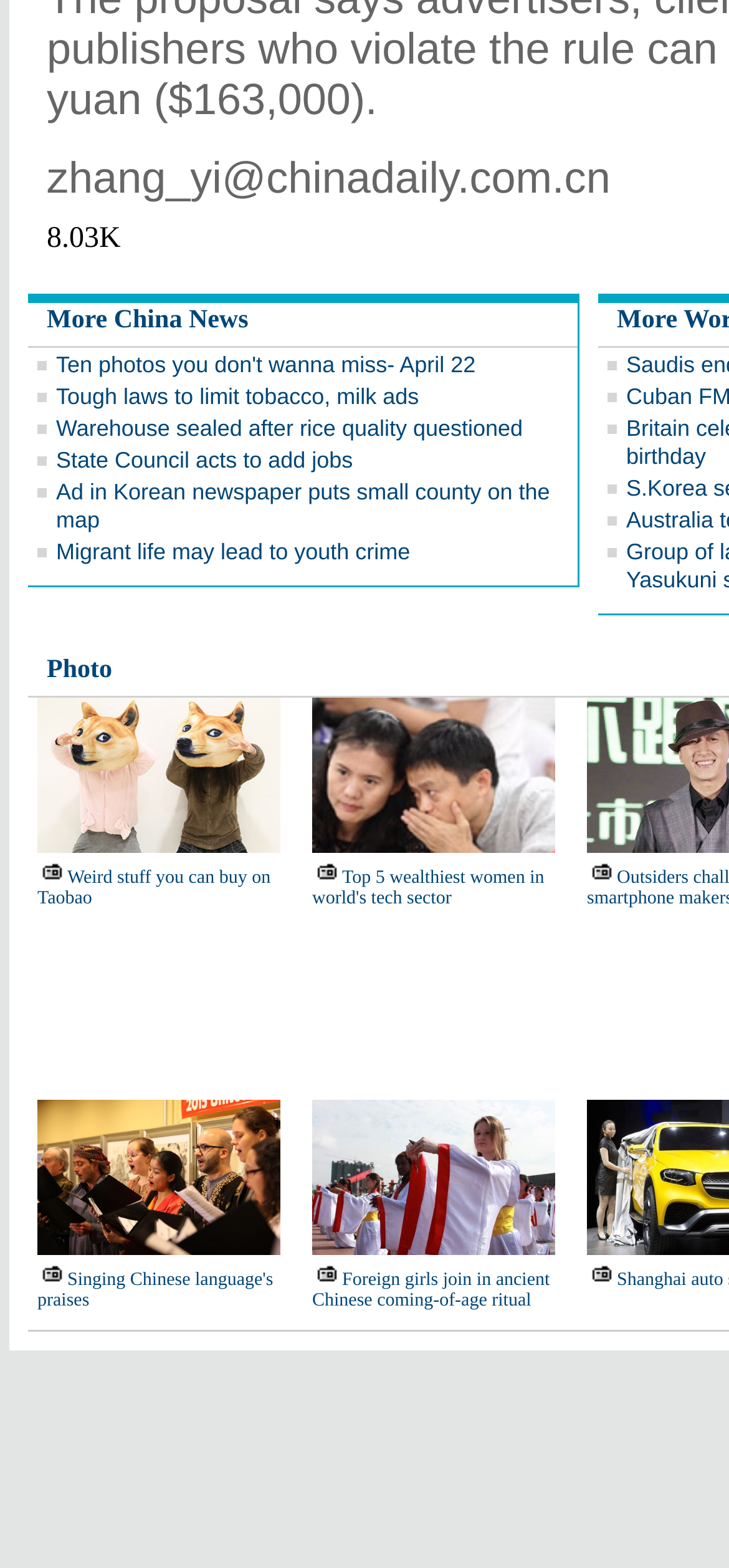Please identify the bounding box coordinates of the area that needs to be clicked to follow this instruction: "Check 'Weird stuff you can buy on Taobao'".

[0.051, 0.554, 0.371, 0.58]